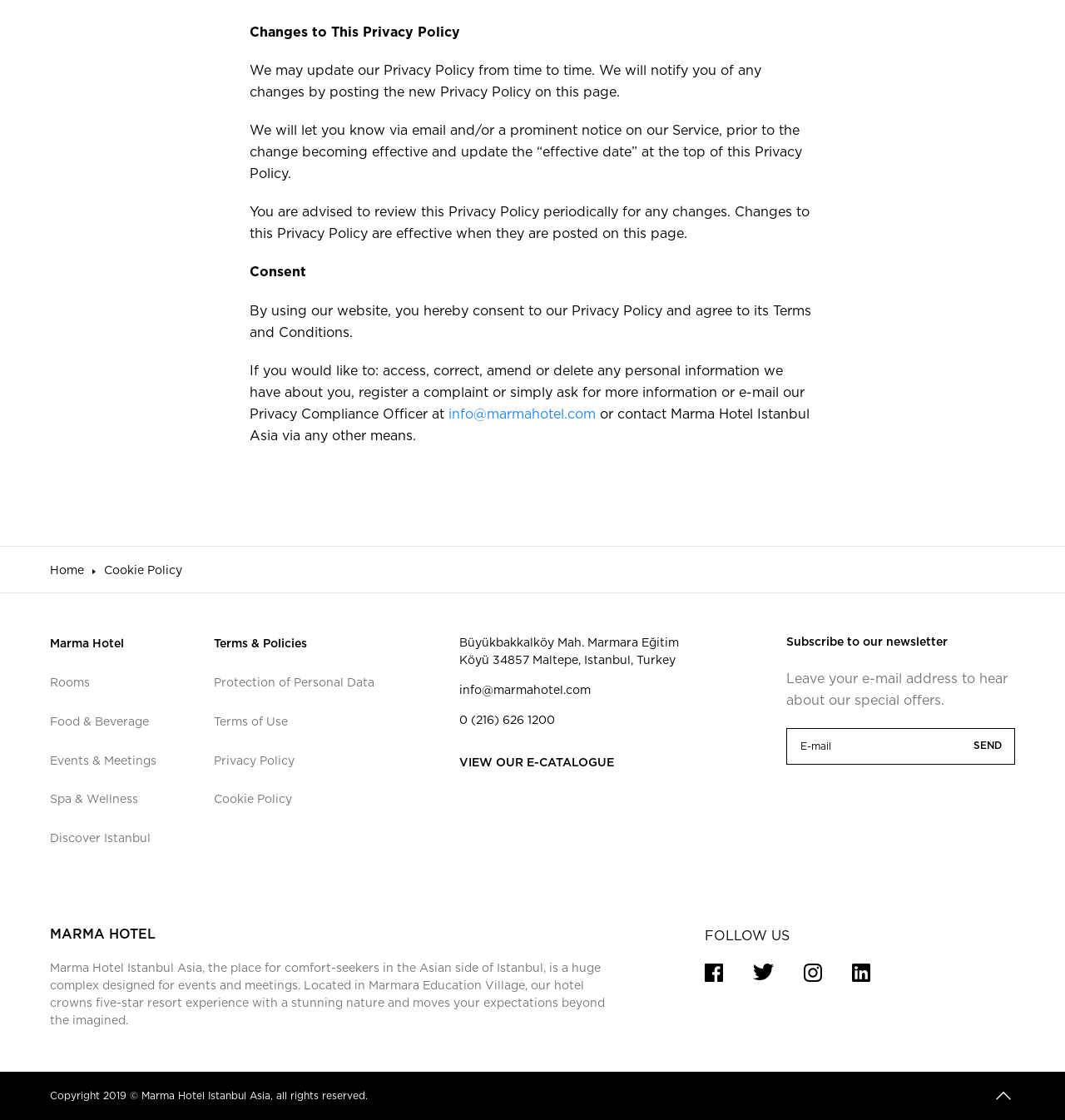Give a short answer to this question using one word or a phrase:
What is the purpose of Marma Hotel Istanbul Asia?

Events and meetings